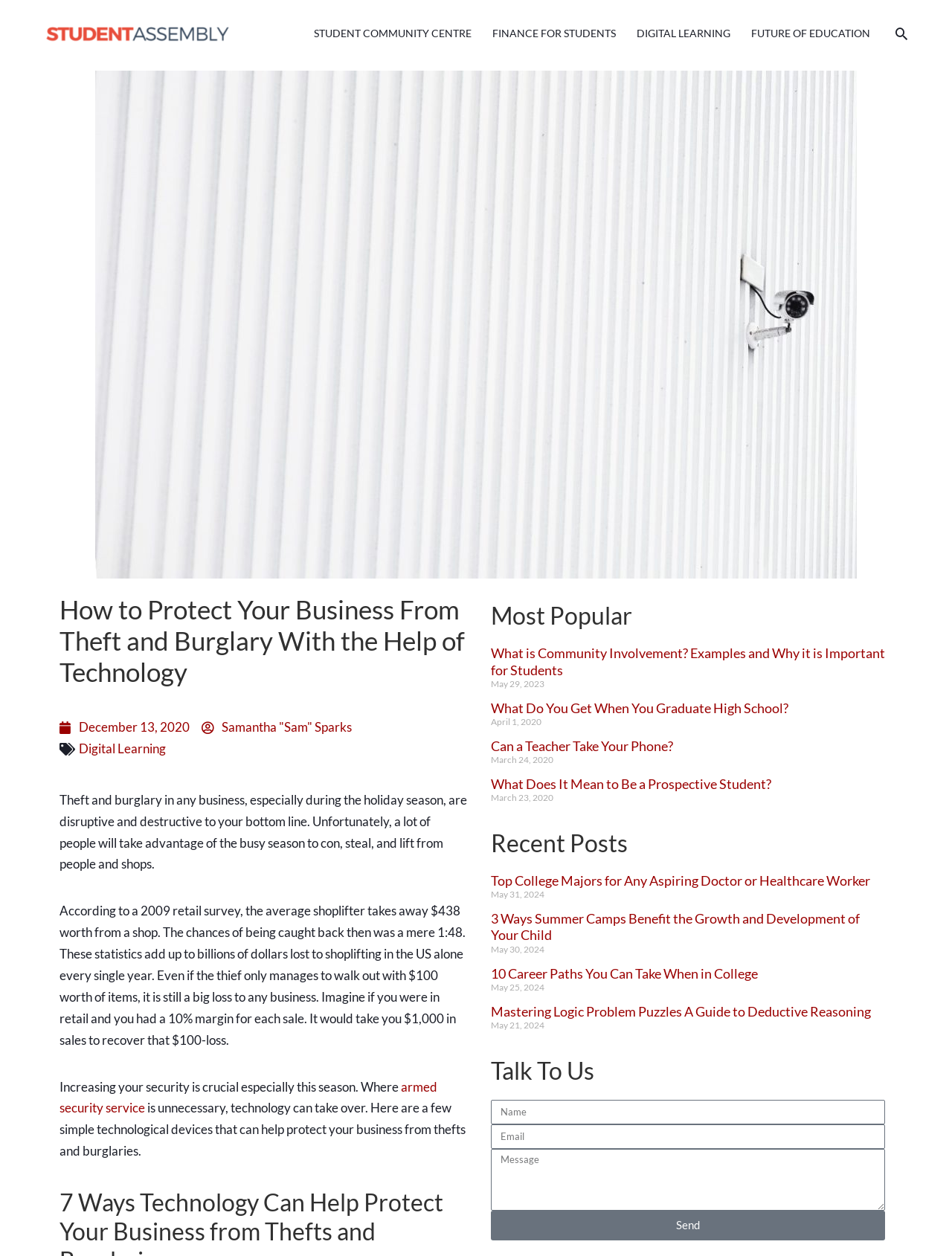Given the webpage screenshot and the description, determine the bounding box coordinates (top-left x, top-left y, bottom-right x, bottom-right y) that define the location of the UI element matching this description: alt="studentassembly logo"

[0.047, 0.019, 0.242, 0.032]